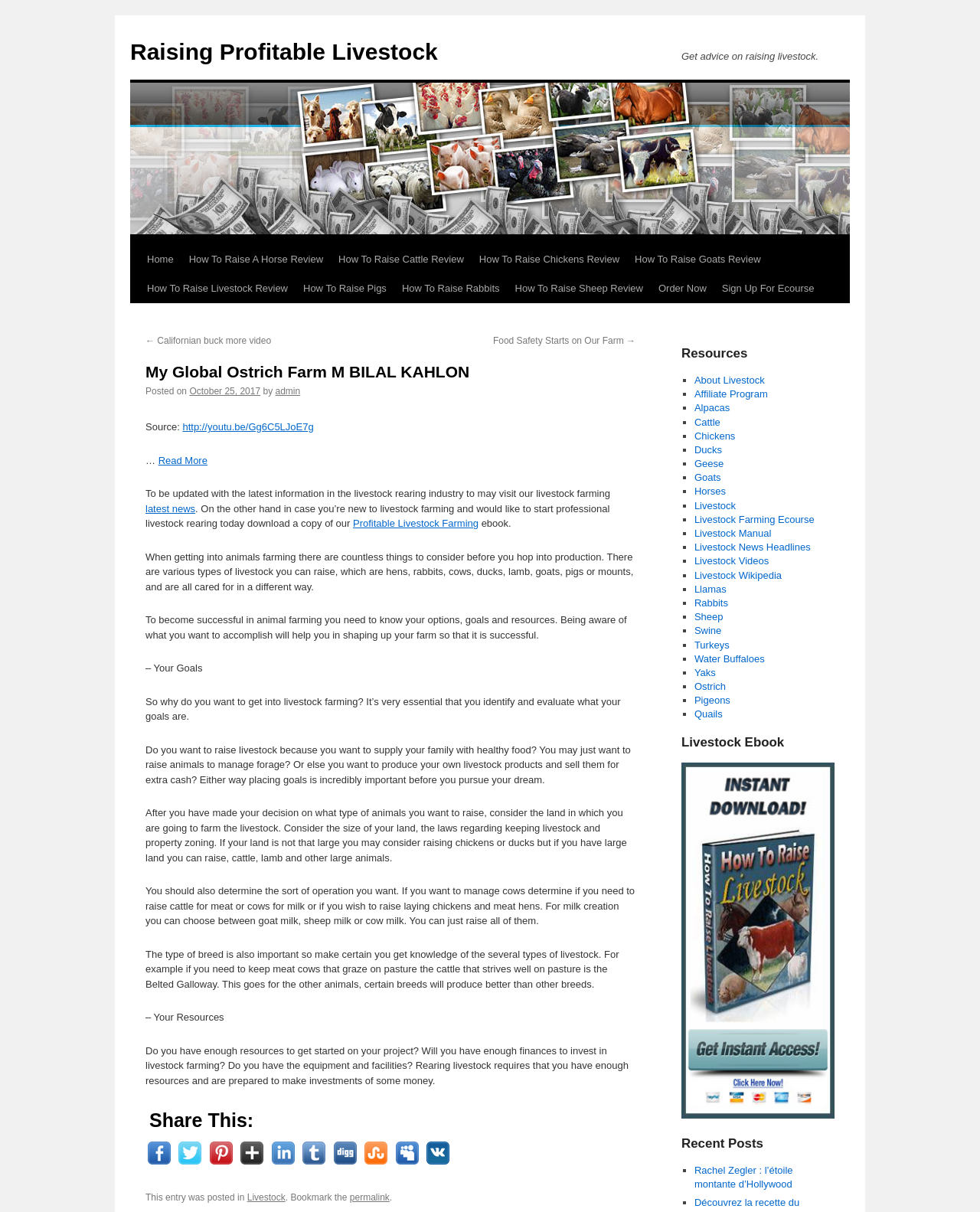Locate the bounding box coordinates of the UI element described by: "Sign Up For Ecourse". The bounding box coordinates should consist of four float numbers between 0 and 1, i.e., [left, top, right, bottom].

[0.729, 0.226, 0.839, 0.25]